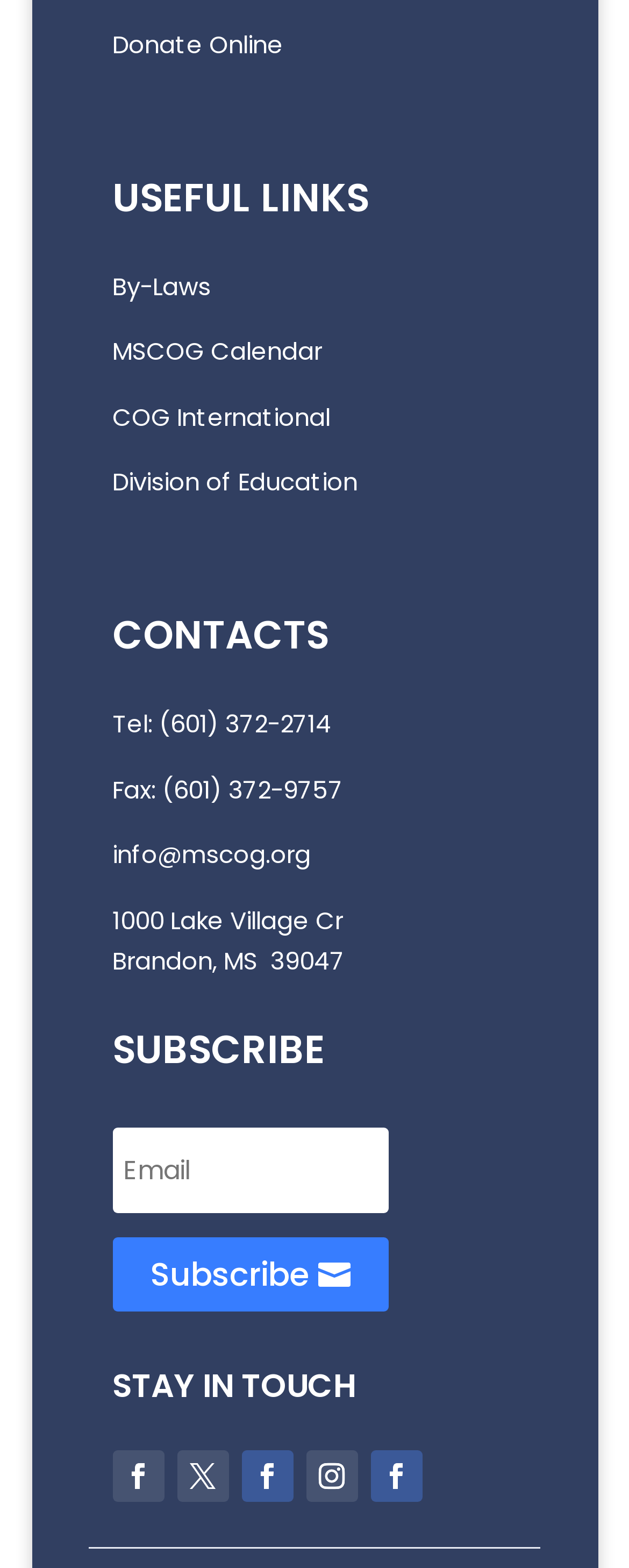Please locate the bounding box coordinates for the element that should be clicked to achieve the following instruction: "Visit By-Laws page". Ensure the coordinates are given as four float numbers between 0 and 1, i.e., [left, top, right, bottom].

[0.178, 0.171, 0.345, 0.193]